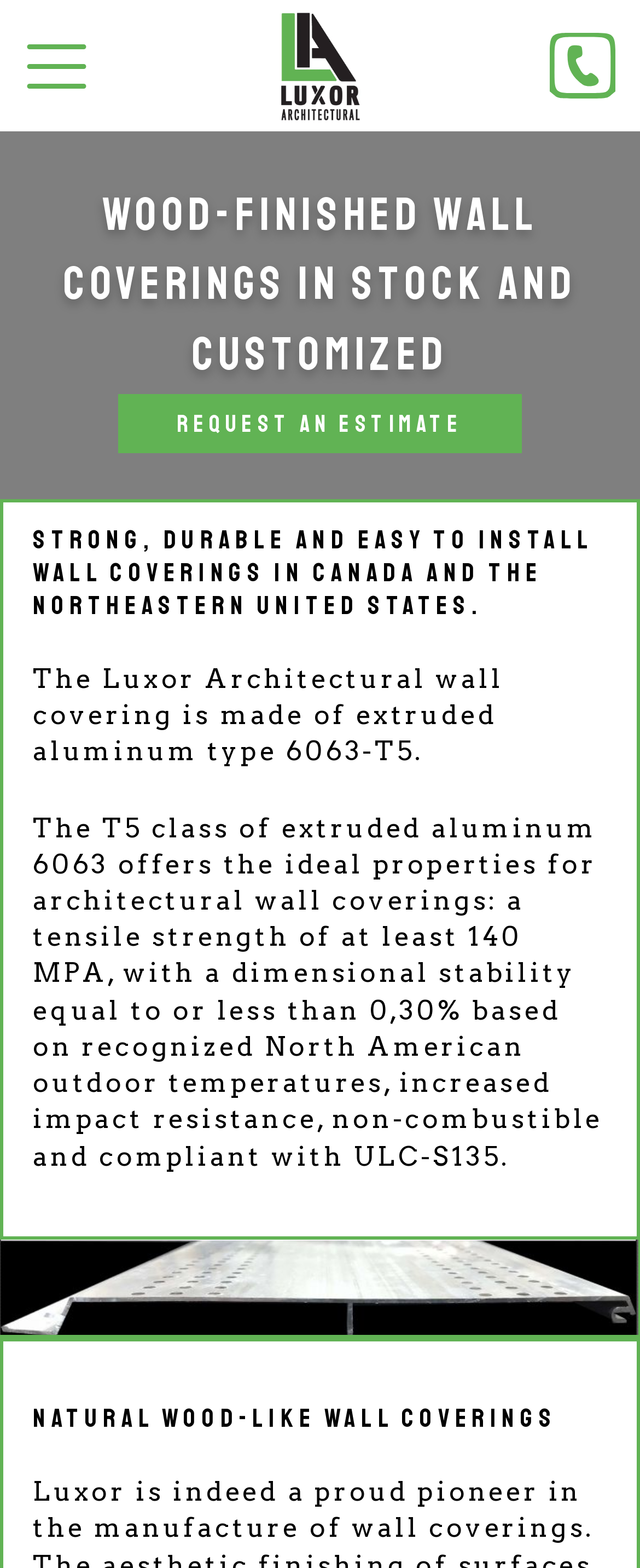Please give a succinct answer to the question in one word or phrase:
What is the tensile strength of the extruded aluminum?

At least 140 MPA